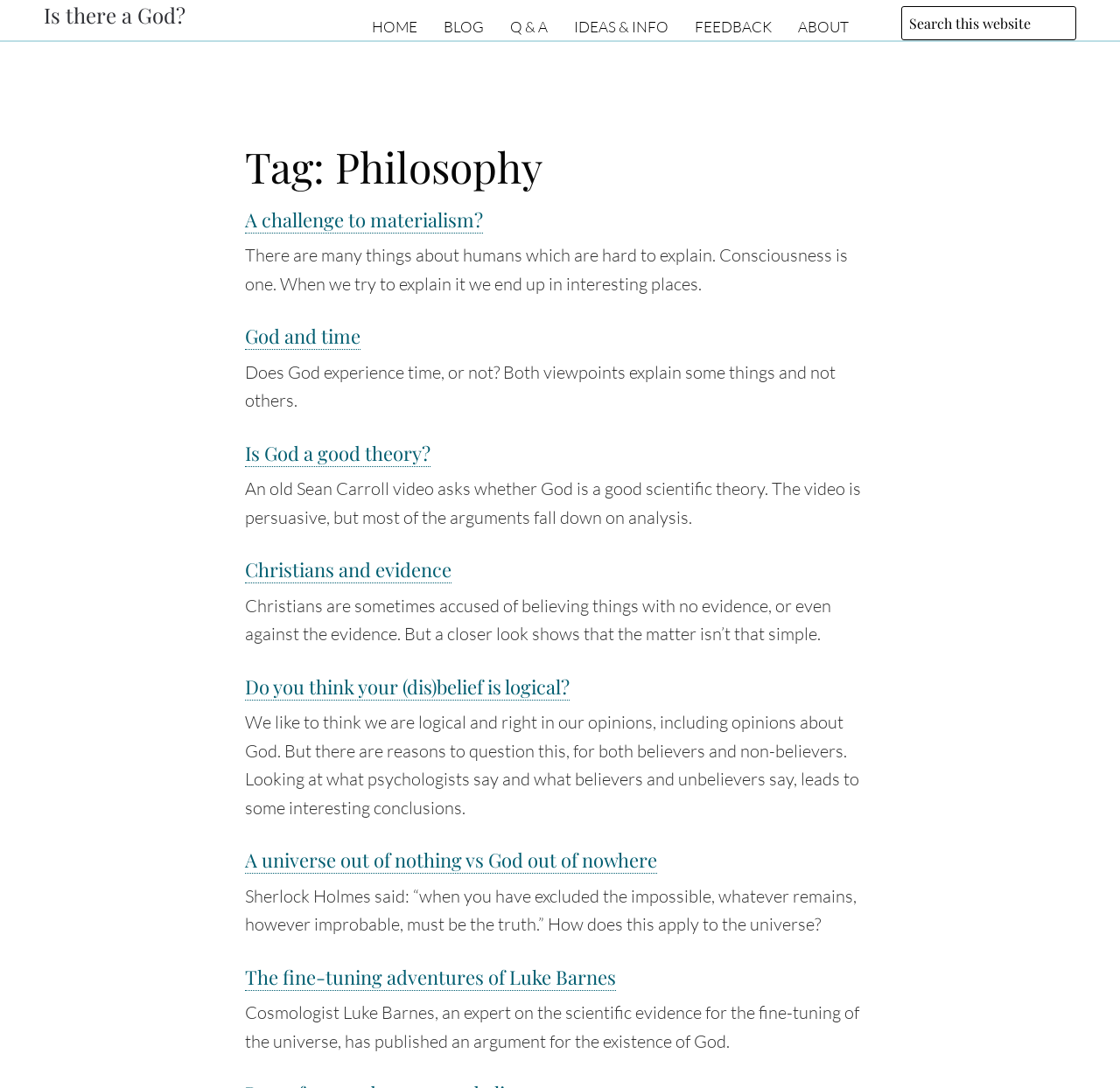Bounding box coordinates must be specified in the format (top-left x, top-left y, bottom-right x, bottom-right y). All values should be floating point numbers between 0 and 1. What are the bounding box coordinates of the UI element described as: A challenge to materialism?

[0.219, 0.19, 0.431, 0.214]